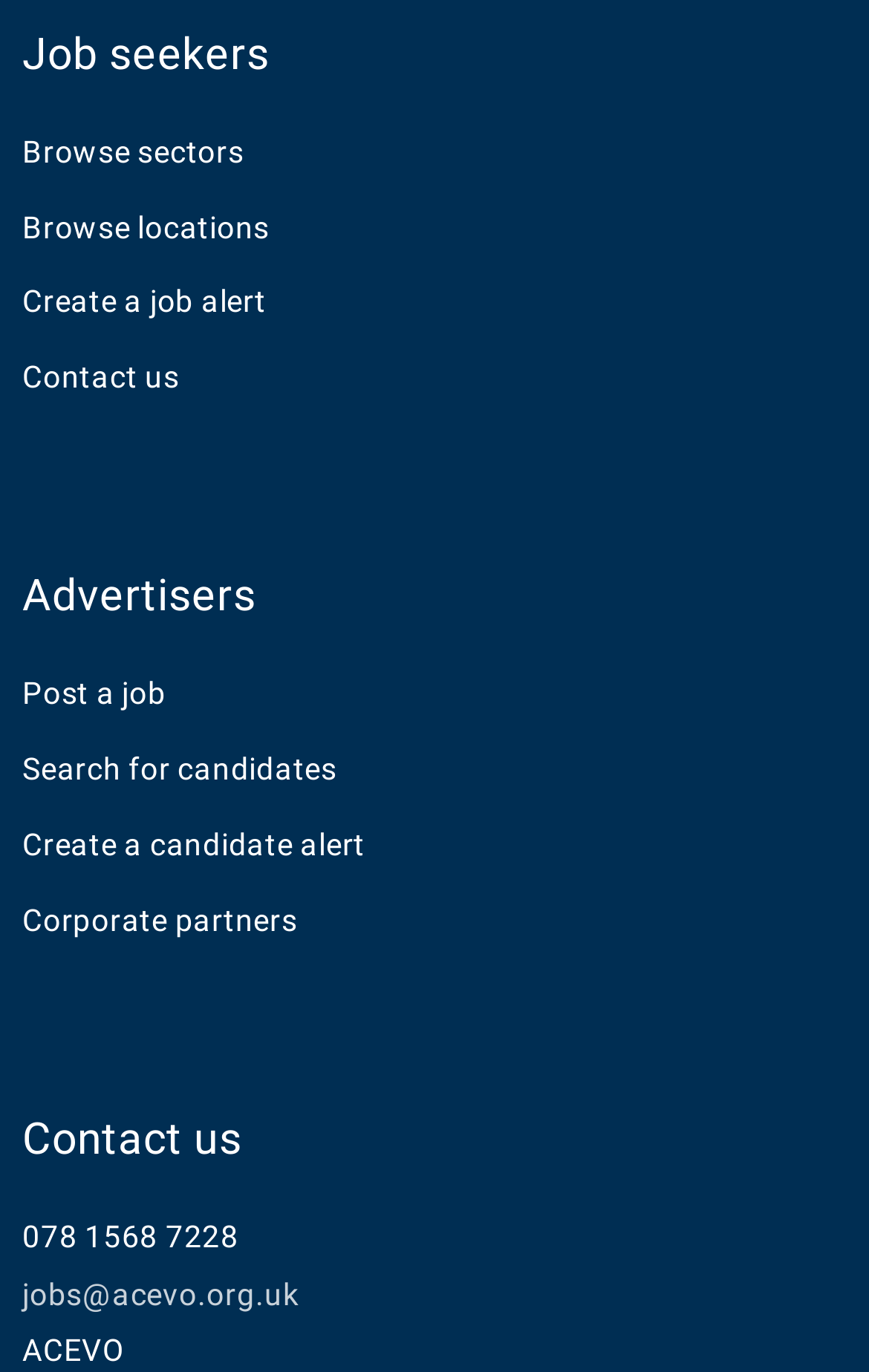Please specify the bounding box coordinates of the clickable region to carry out the following instruction: "Create a job alert". The coordinates should be four float numbers between 0 and 1, in the format [left, top, right, bottom].

[0.026, 0.2, 0.306, 0.243]